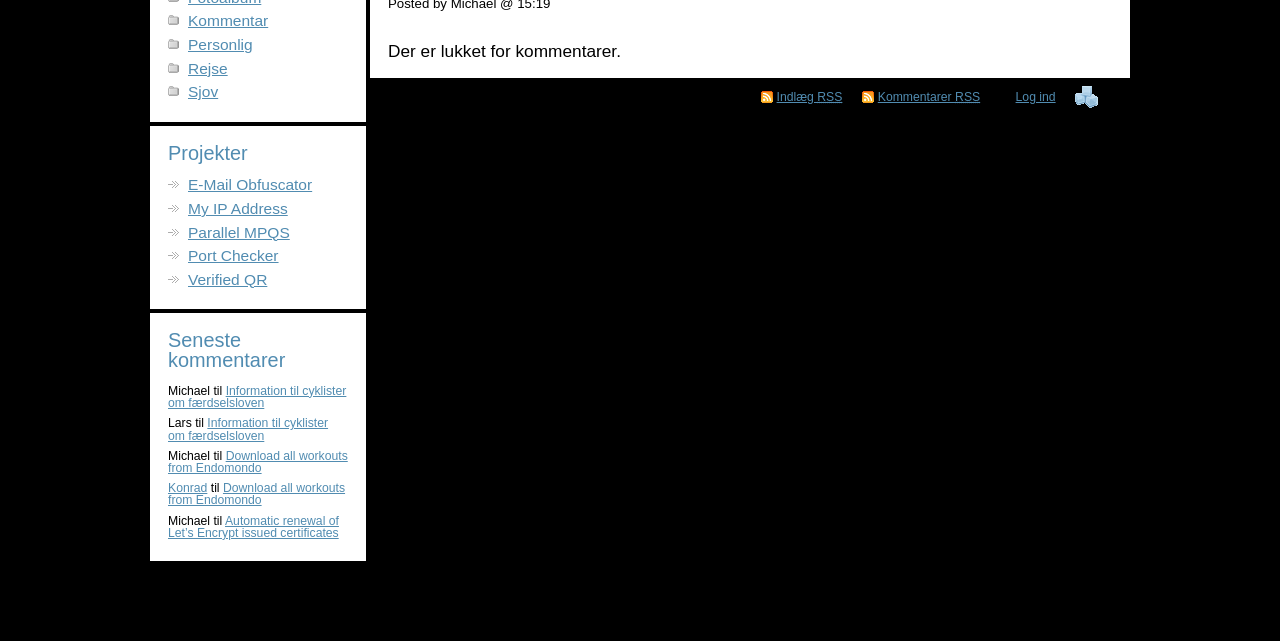Given the element description: "Indlæg RSS", predict the bounding box coordinates of this UI element. The coordinates must be four float numbers between 0 and 1, given as [left, top, right, bottom].

[0.594, 0.14, 0.658, 0.162]